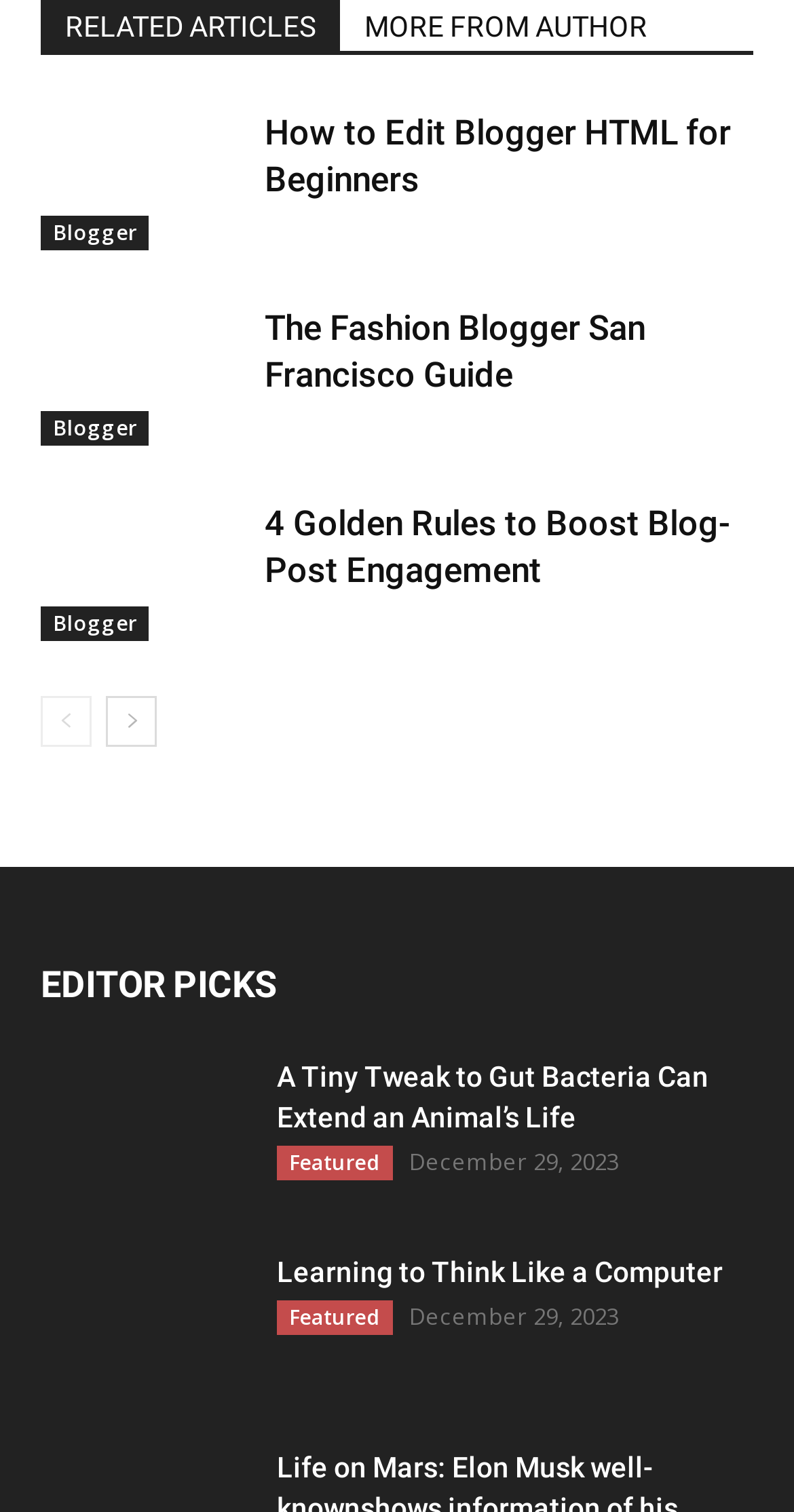Identify the bounding box coordinates for the element that needs to be clicked to fulfill this instruction: "check the editor picks". Provide the coordinates in the format of four float numbers between 0 and 1: [left, top, right, bottom].

[0.051, 0.631, 0.949, 0.67]